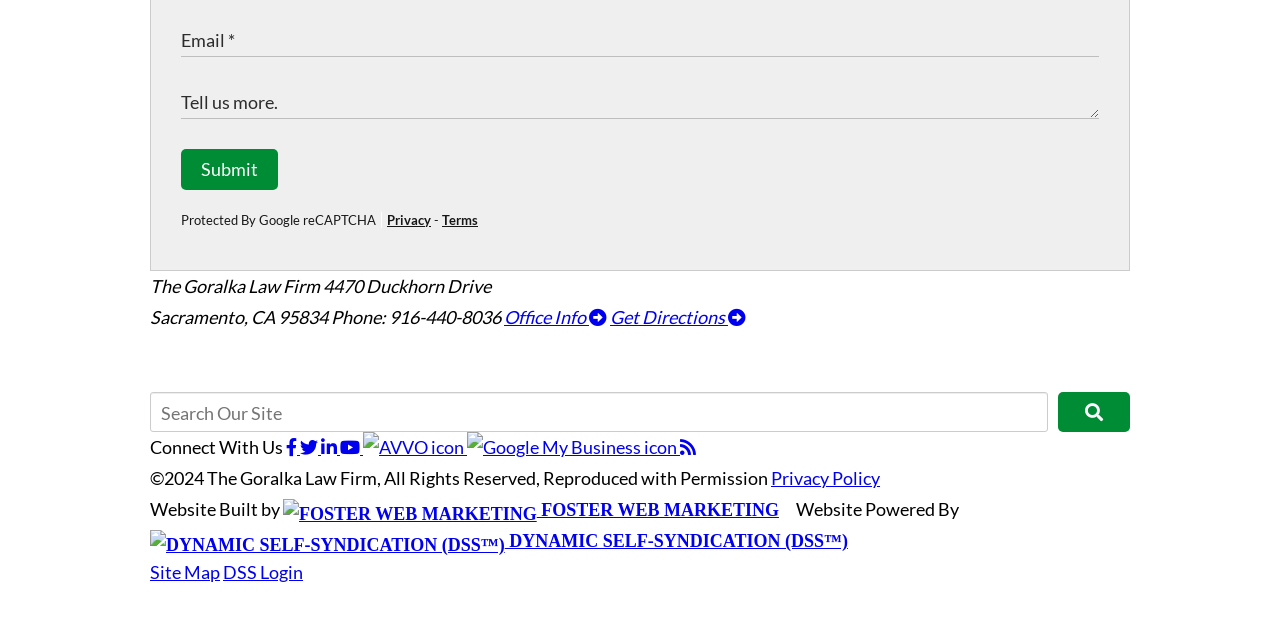Determine the bounding box coordinates for the area that should be clicked to carry out the following instruction: "Connect with us on Facebook".

[0.223, 0.762, 0.234, 0.796]